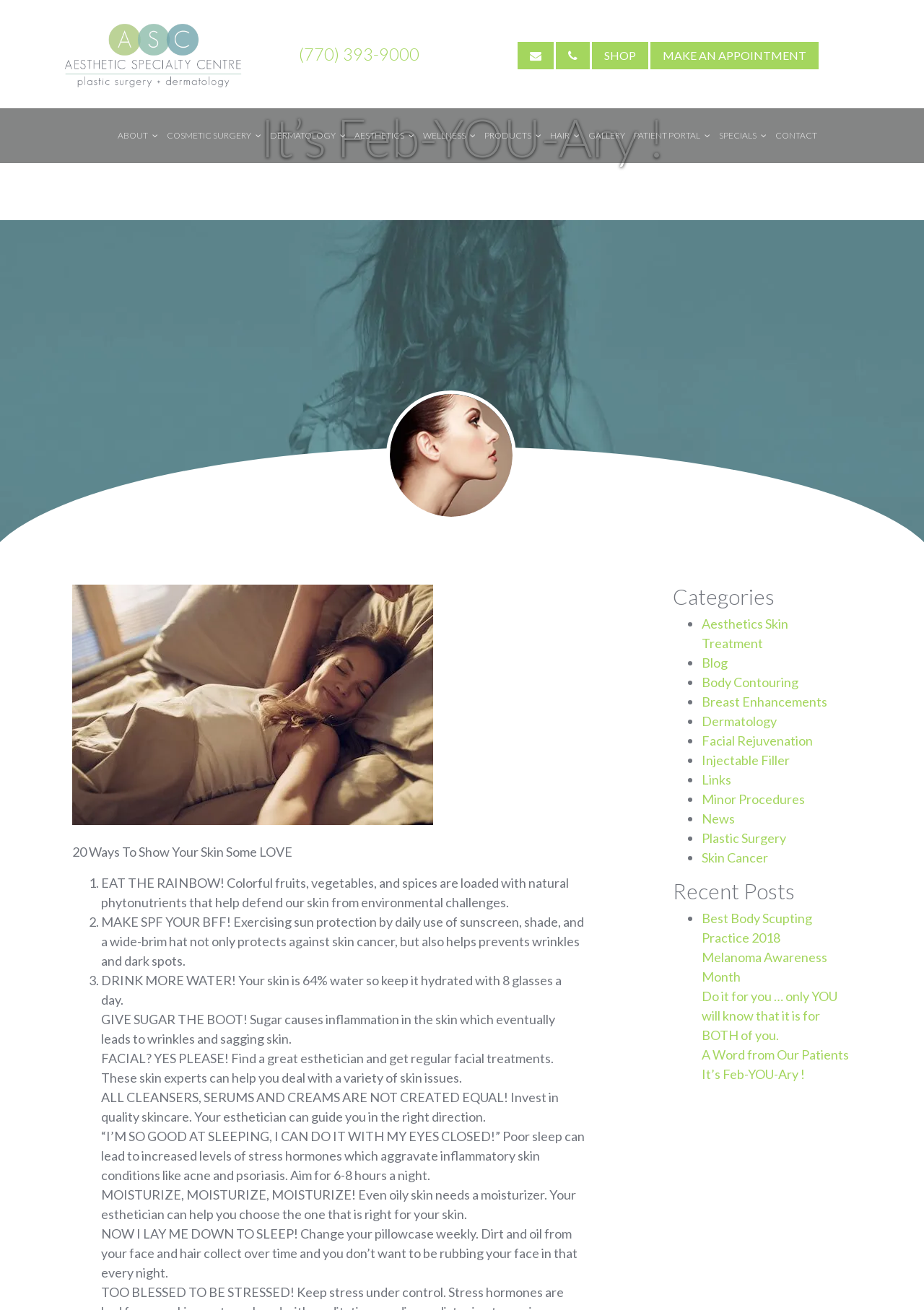Please specify the bounding box coordinates of the area that should be clicked to accomplish the following instruction: "View the 'GALLERY'". The coordinates should consist of four float numbers between 0 and 1, i.e., [left, top, right, bottom].

[0.632, 0.087, 0.681, 0.12]